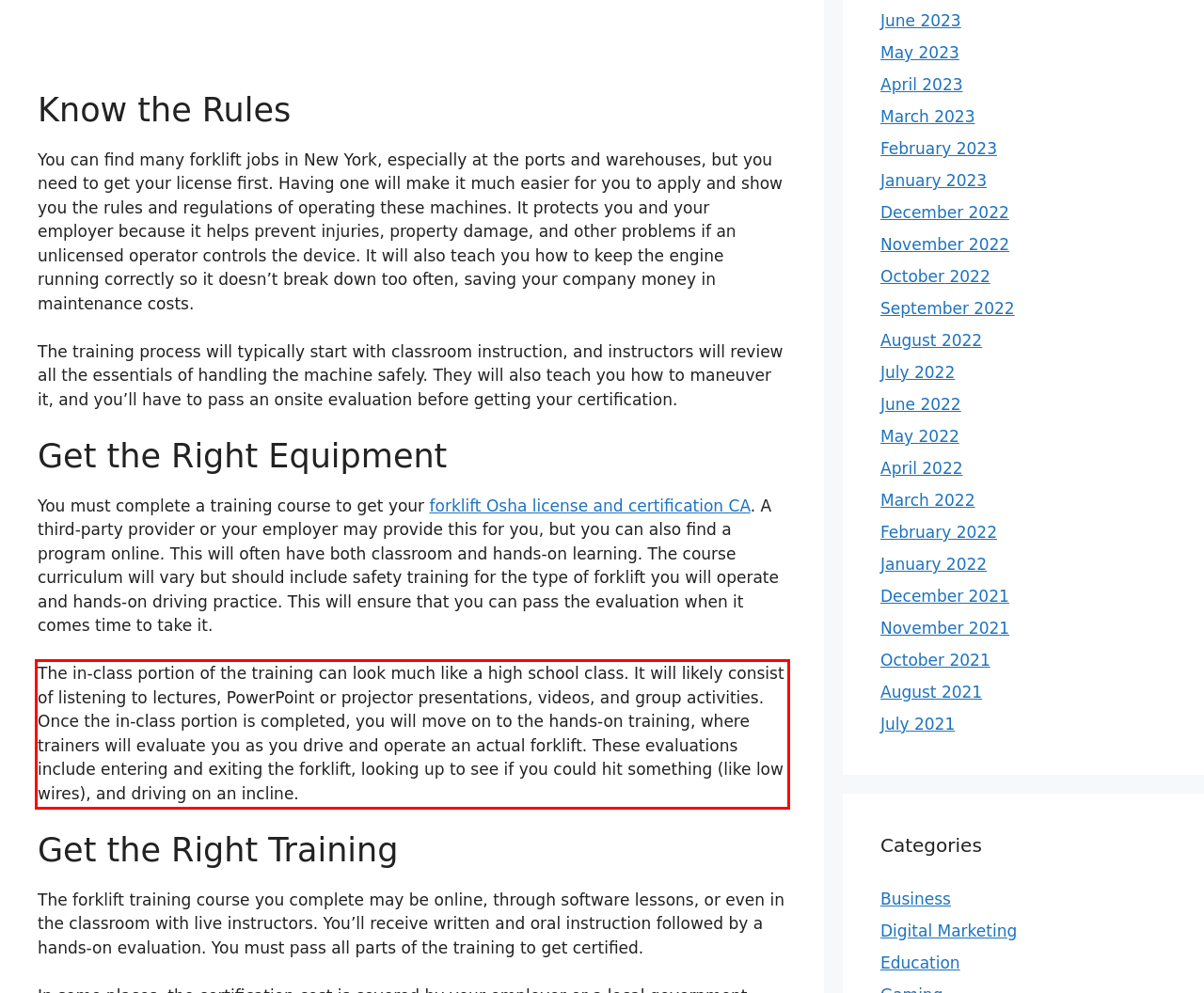Please look at the webpage screenshot and extract the text enclosed by the red bounding box.

The in-class portion of the training can look much like a high school class. It will likely consist of listening to lectures, PowerPoint or projector presentations, videos, and group activities. Once the in-class portion is completed, you will move on to the hands-on training, where trainers will evaluate you as you drive and operate an actual forklift. These evaluations include entering and exiting the forklift, looking up to see if you could hit something (like low wires), and driving on an incline.